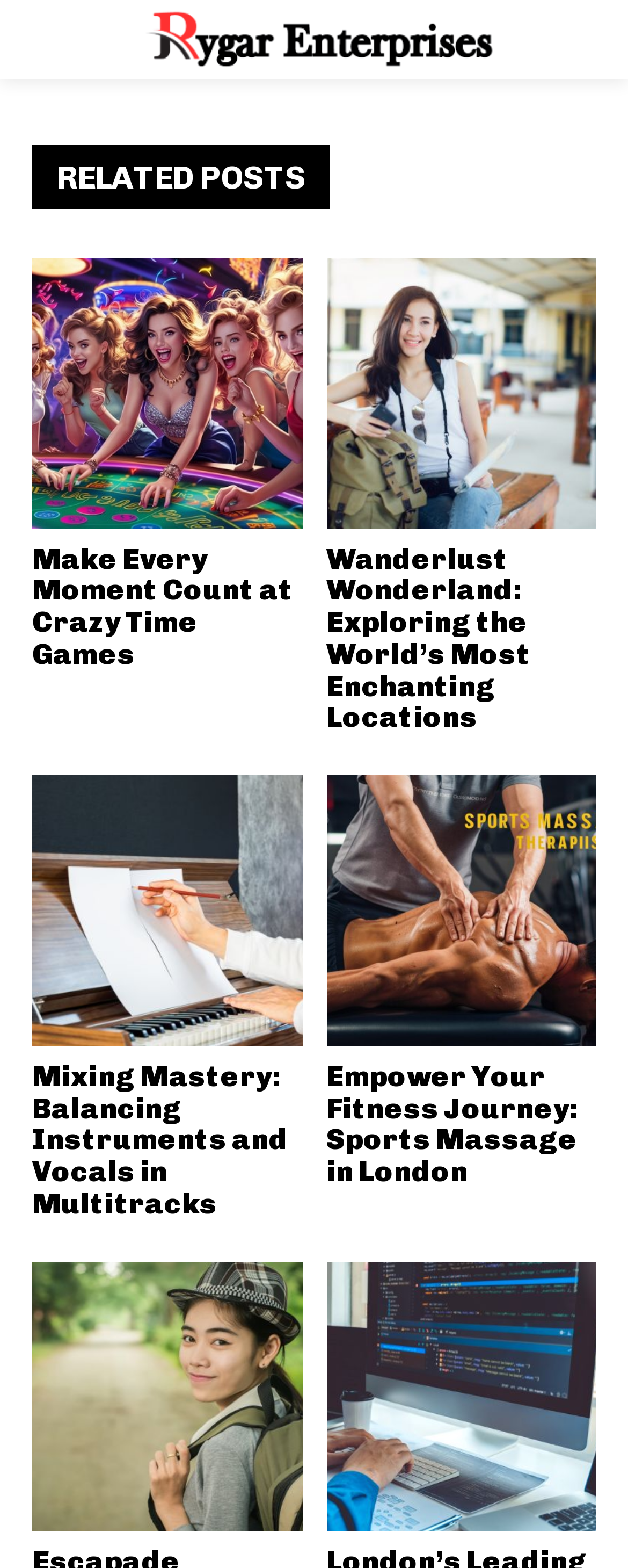How many related posts are there?
Based on the content of the image, thoroughly explain and answer the question.

I counted the number of links under the 'RELATED POSTS' heading, and there are 7 links.